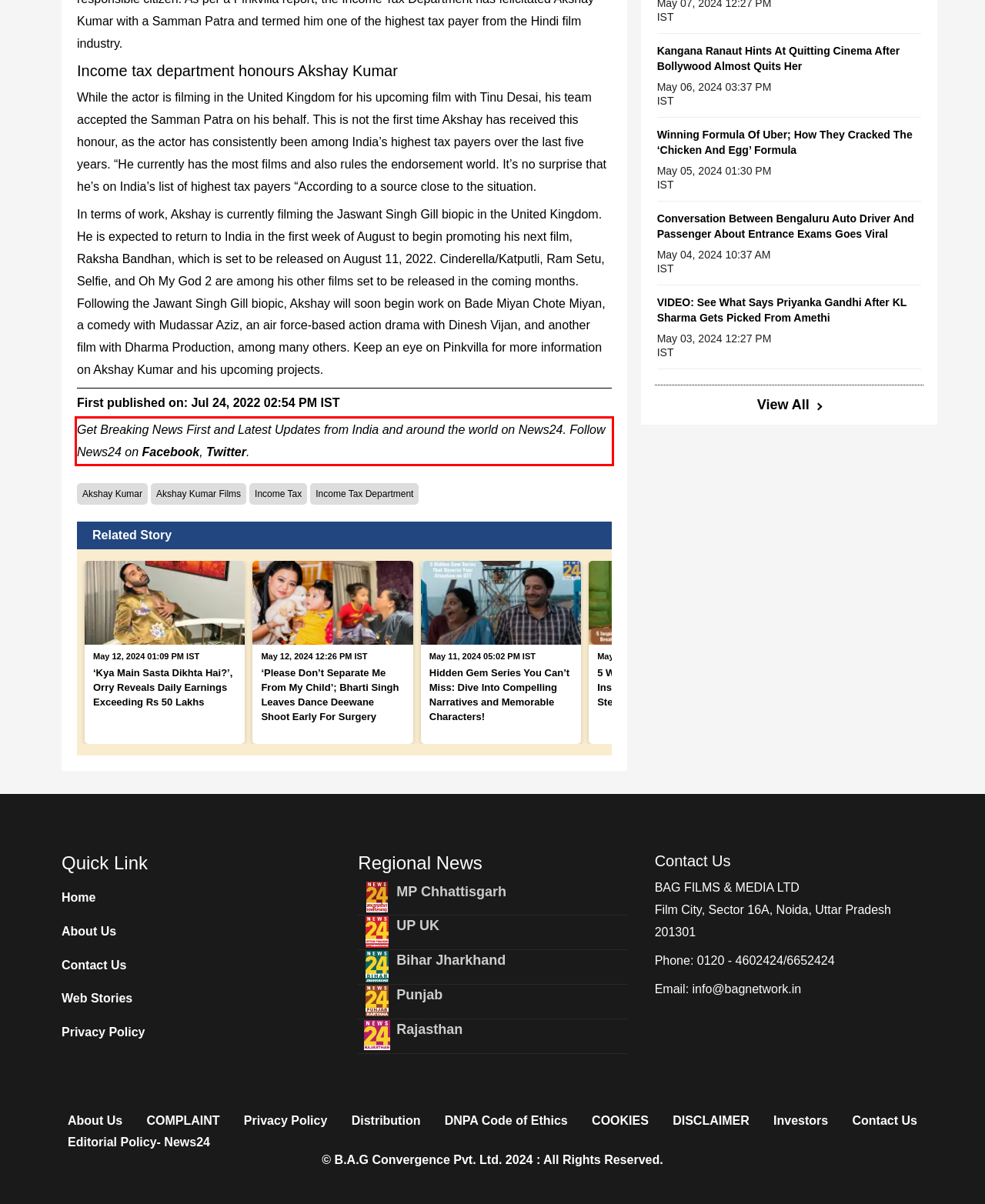In the given screenshot, locate the red bounding box and extract the text content from within it.

Get Breaking News First and Latest Updates from India and around the world on News24. Follow News24 on Facebook, Twitter.